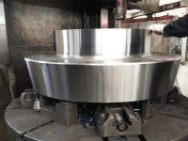Explain the image in detail, mentioning the main subjects and background elements.

The image displays a large, polished metallic component positioned on a machining tool, likely being manufactured for use in industrial applications. This component appears to be a part of a thrust roller system, which is essential for rotary kilns—large furnaces used in processes such as drying, calcination, and sintering. The thrust roller is designed to support the weight of the kiln and maintain its axial alignment, counterbalancing the downward forces from the kiln's mass. The manufacturing process visible in the image highlights precision machining, a critical step to ensure that components like this can handle high temperatures and heavy loads during operation. The setting of the image suggests an industrial environment focused on high-quality production standards, reinforcing the importance of OEM and ODM practices in manufacturing.